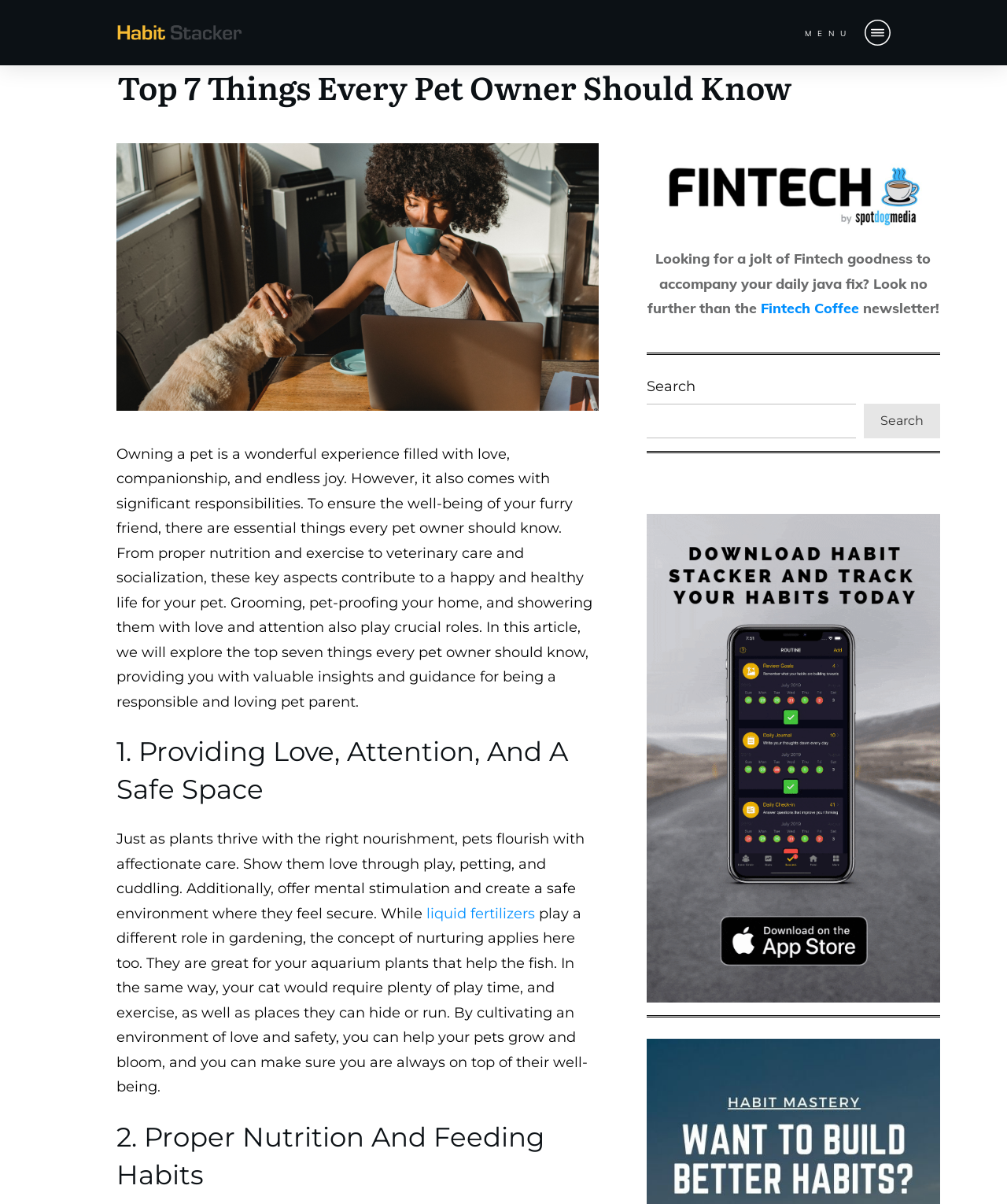Determine the main headline from the webpage and extract its text.

Top 7 Things Every Pet Owner Should Know